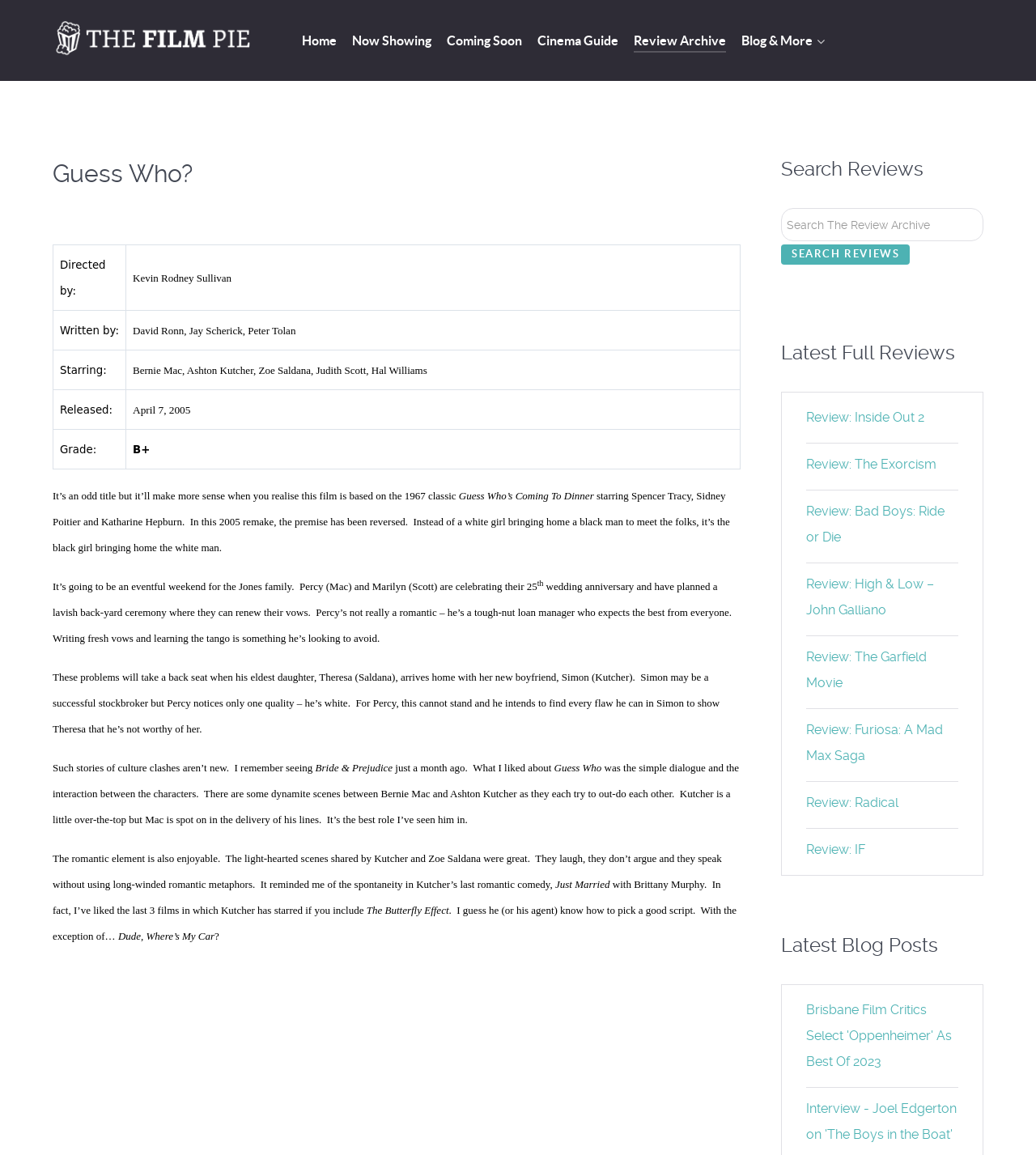Please use the details from the image to answer the following question comprehensively:
What is the name of the last romantic comedy mentioned in the review?

The review mentions that Ashton Kutcher's last romantic comedy was 'Just Married', which starred him alongside Brittany Murphy.